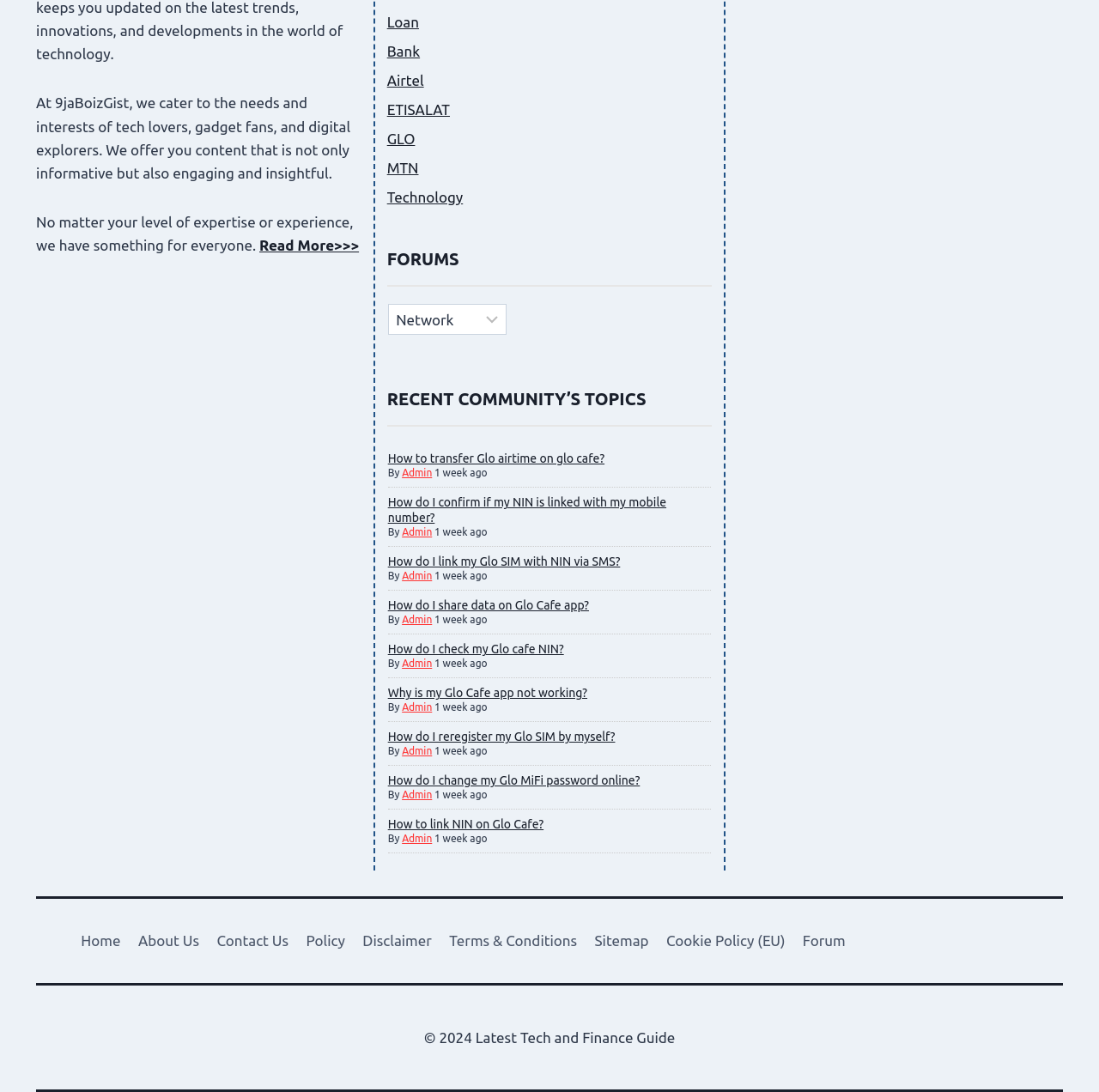What is the purpose of the 'FORUMS' section?
Using the visual information, answer the question in a single word or phrase.

Discussion and community